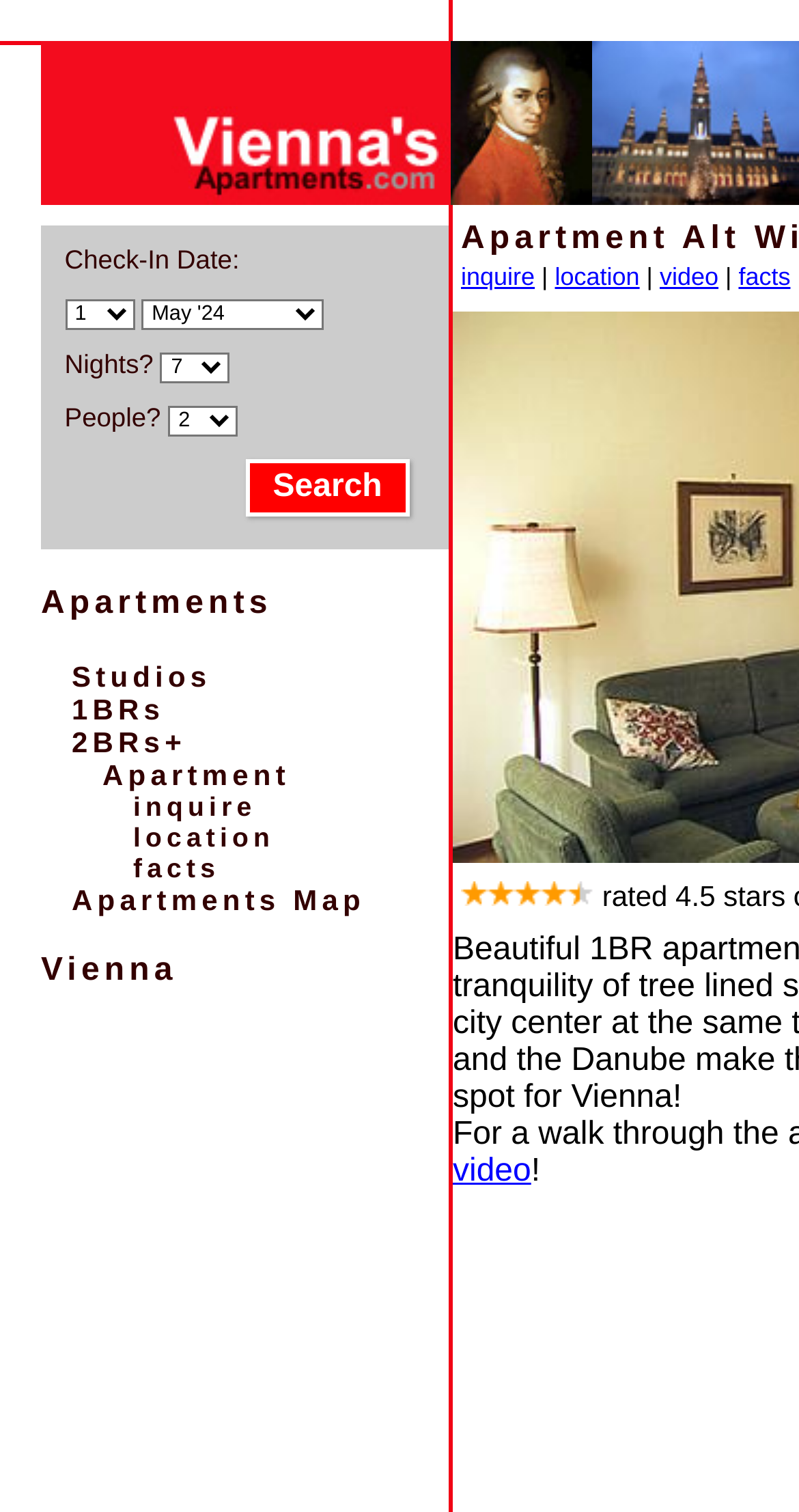What type of apartments are listed?
Refer to the image and answer the question using a single word or phrase.

1BR